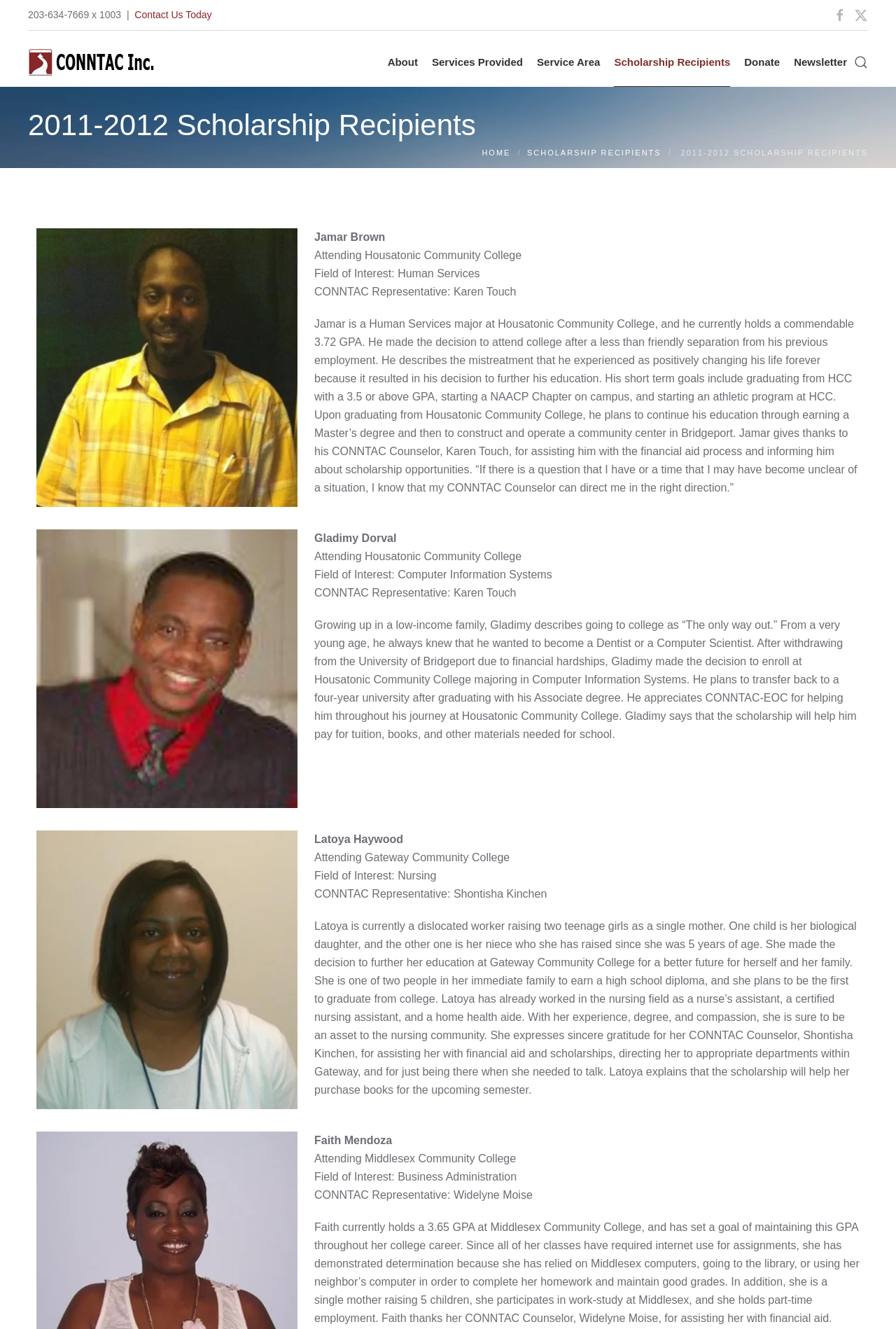Can you identify the bounding box coordinates of the clickable region needed to carry out this instruction: 'Click 'Scholarship Recipients''? The coordinates should be four float numbers within the range of 0 to 1, stated as [left, top, right, bottom].

[0.685, 0.028, 0.815, 0.065]